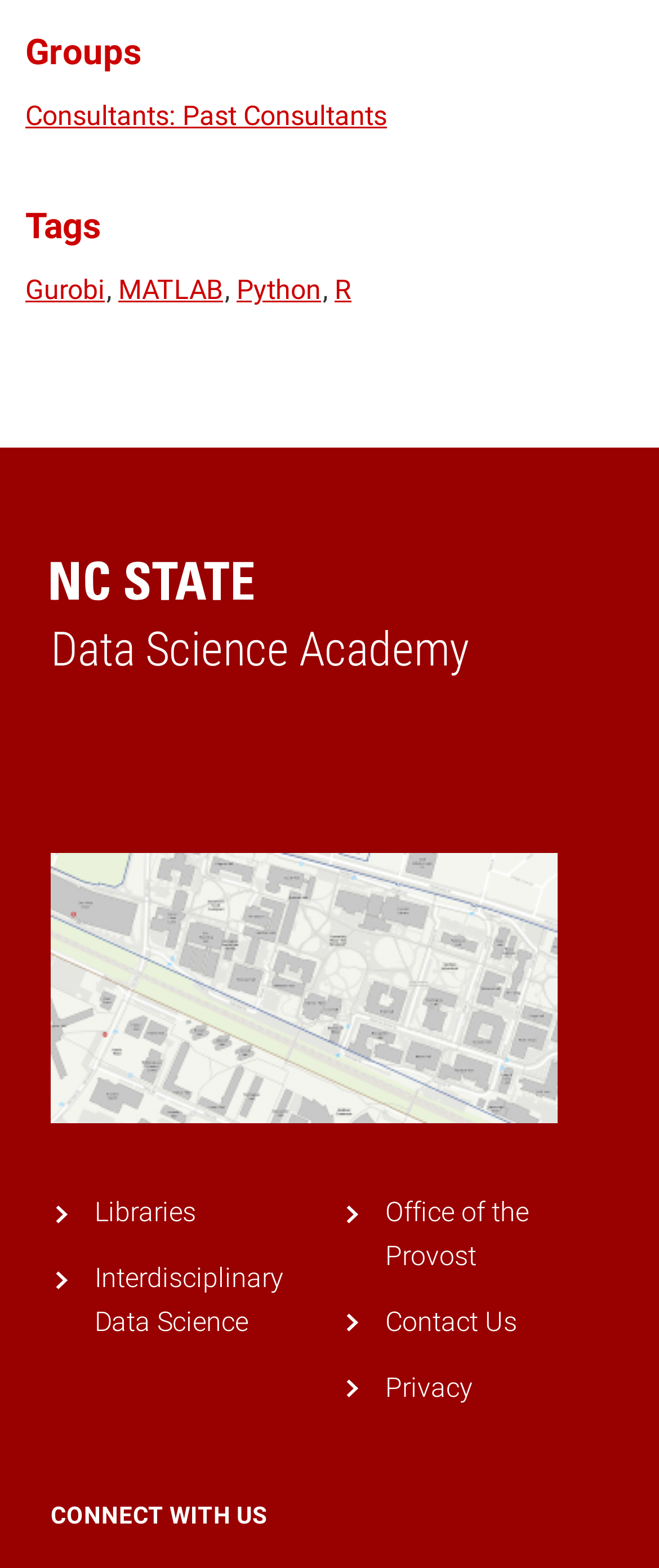Could you please study the image and provide a detailed answer to the question:
How many links are there in the 'CONNECT WITH US' section?

There are five links in the 'CONNECT WITH US' section, which are 'NC State Data Science Academy Home', 'nc state university map', 'Libraries', 'Interdisciplinary Data Science', and 'Contact Us', all of which are located at the bottom of the webpage.